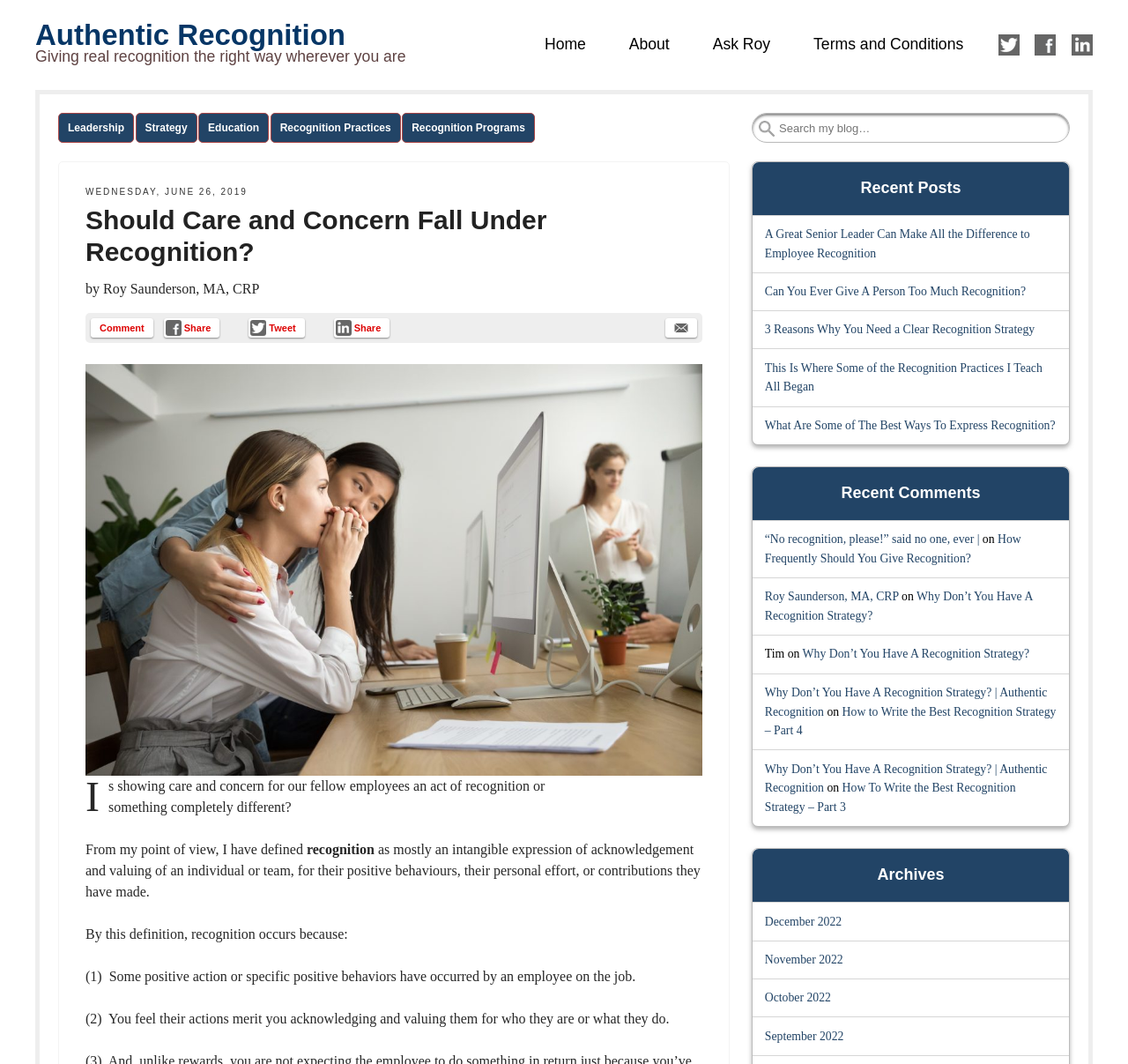Please identify the bounding box coordinates of the element that needs to be clicked to perform the following instruction: "Read the recent post 'Should Care and Concern Fall Under Recognition?'".

[0.076, 0.192, 0.623, 0.251]